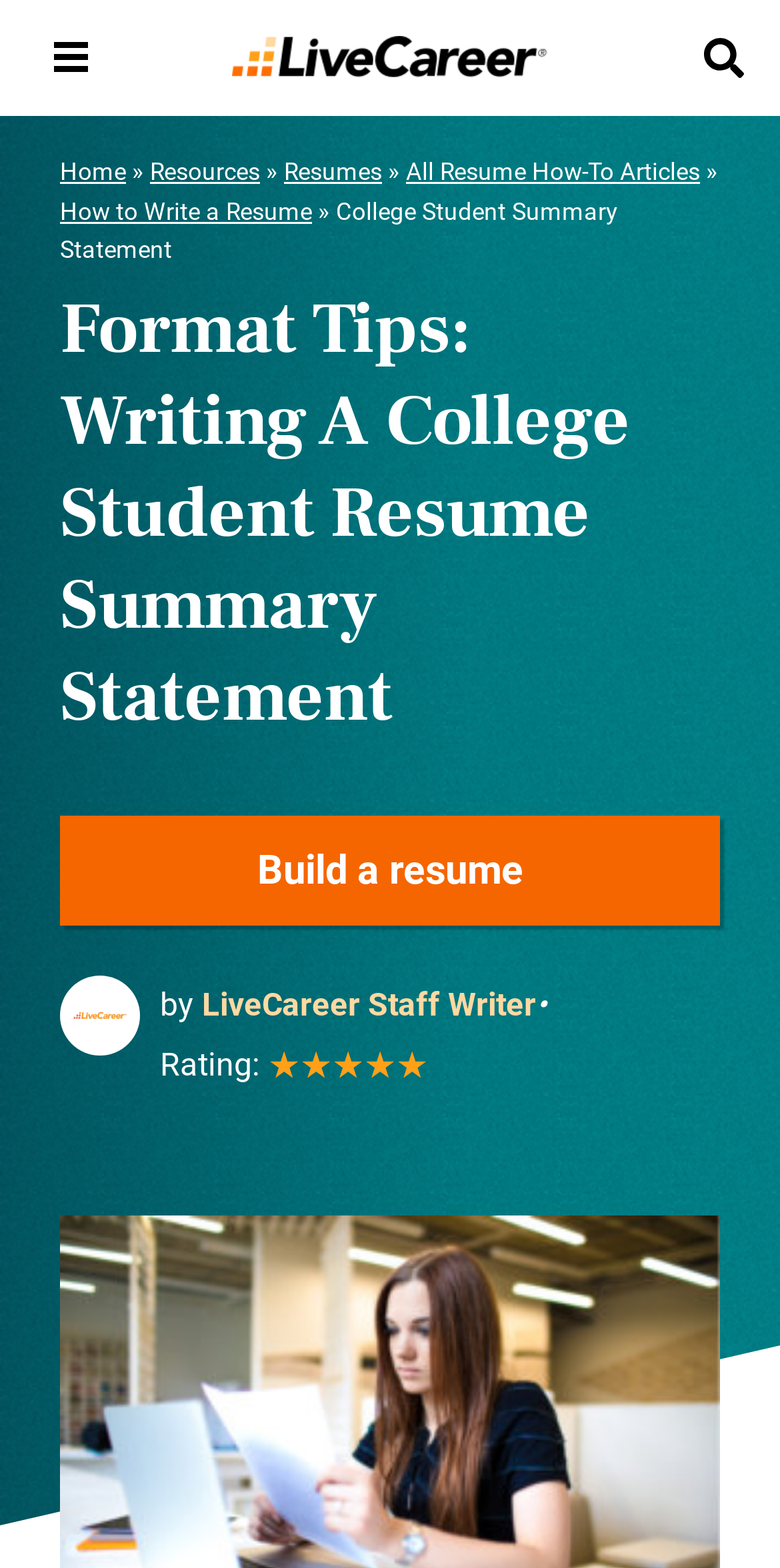Please answer the following question using a single word or phrase: 
What is the topic of the current webpage?

College Student Resume Summary Statement